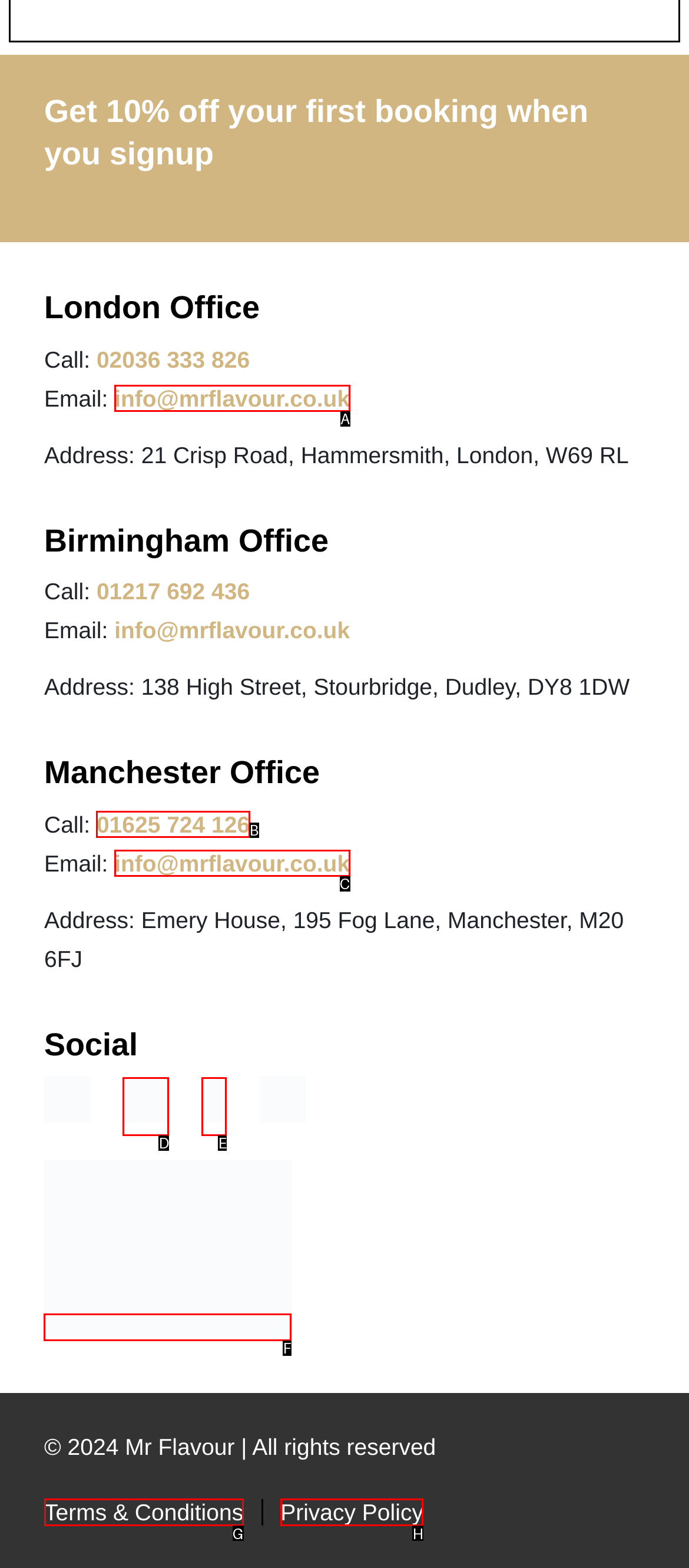Identify the HTML element that should be clicked to accomplish the task: Check Google Reviews
Provide the option's letter from the given choices.

F